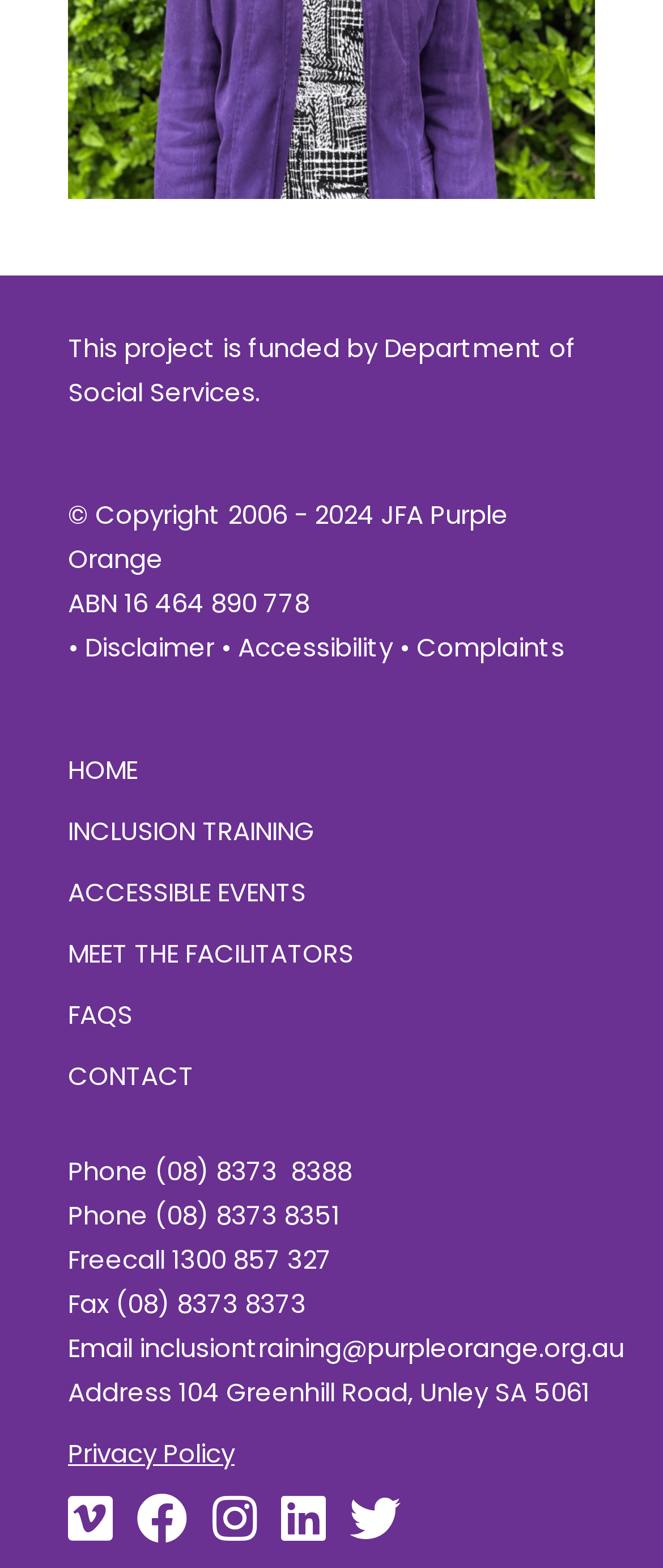Provide a single word or phrase to answer the given question: 
How many navigation links are there?

7